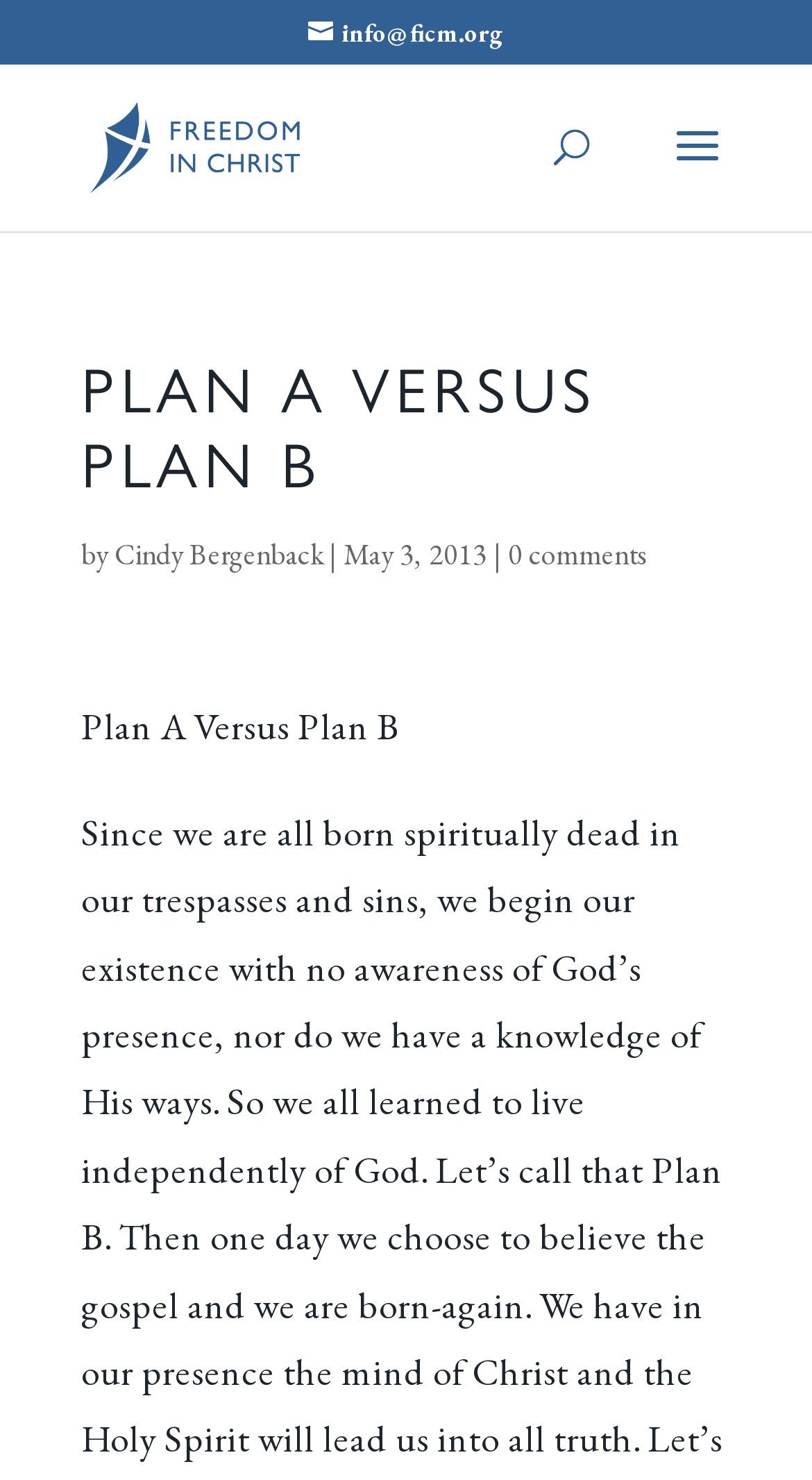Please provide a brief answer to the following inquiry using a single word or phrase:
What is the number of comments on the article?

0